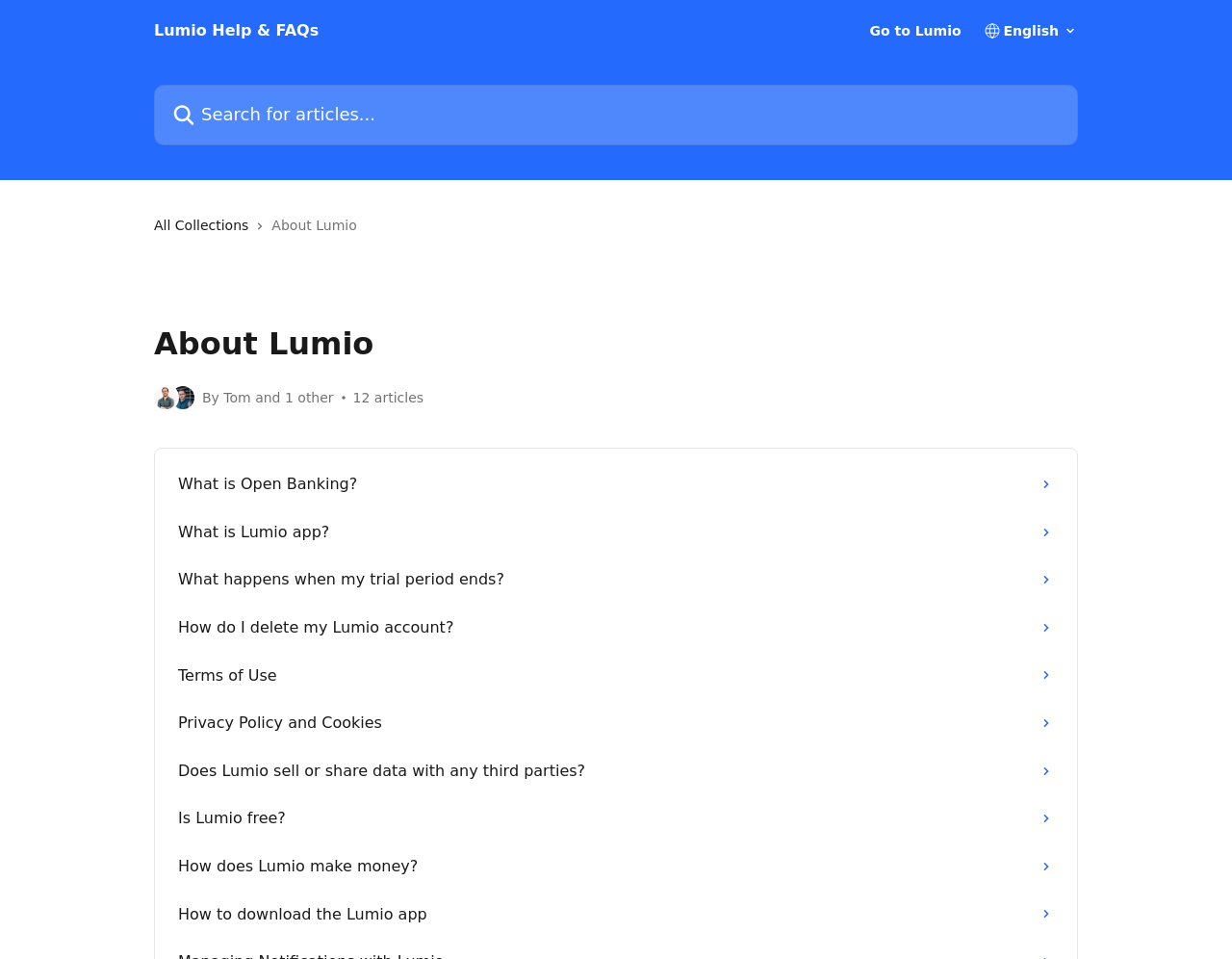How many articles are listed on this webpage?
Based on the image, respond with a single word or phrase.

12